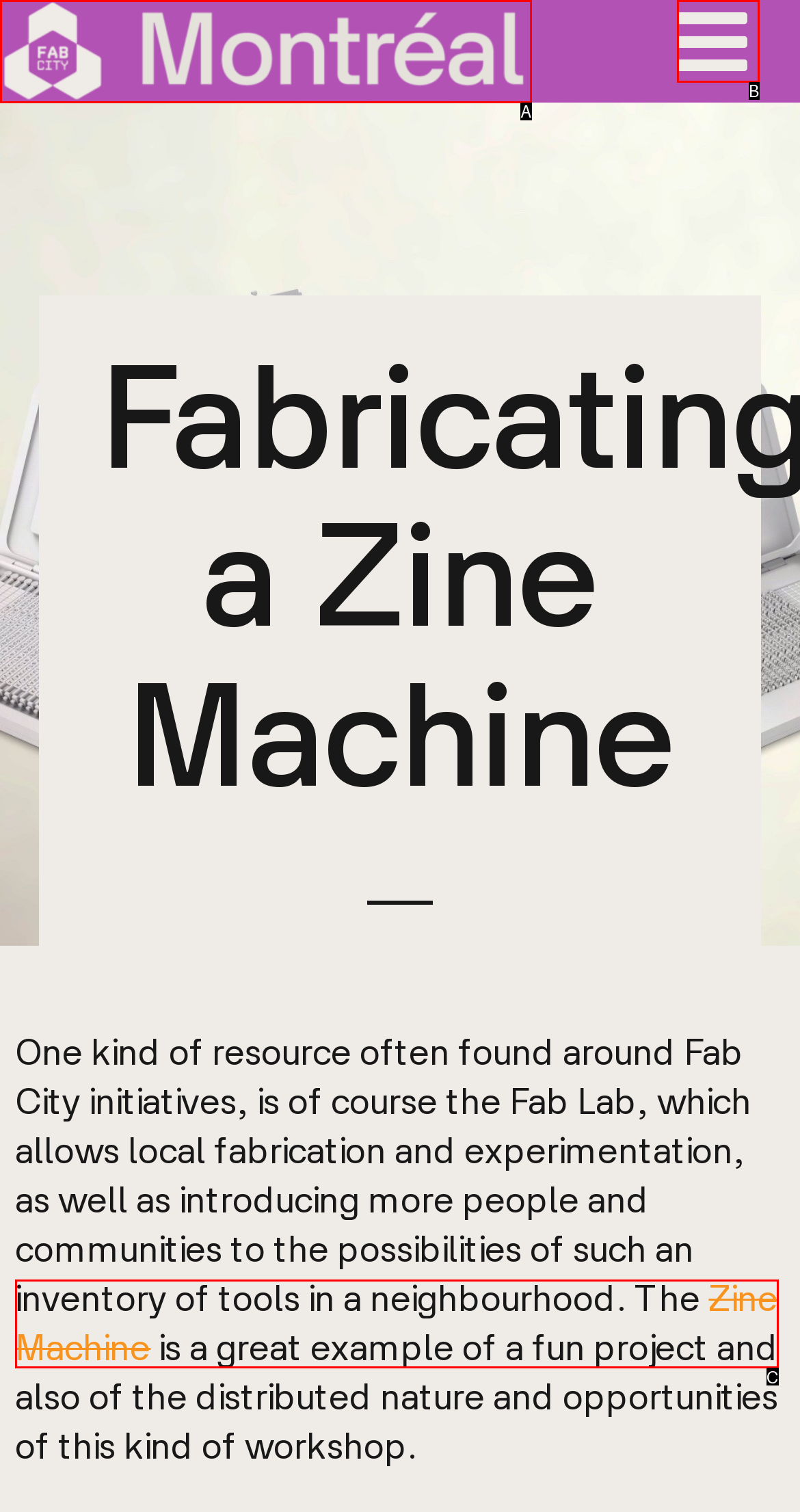Which HTML element among the options matches this description: Zine Machine? Answer with the letter representing your choice.

C